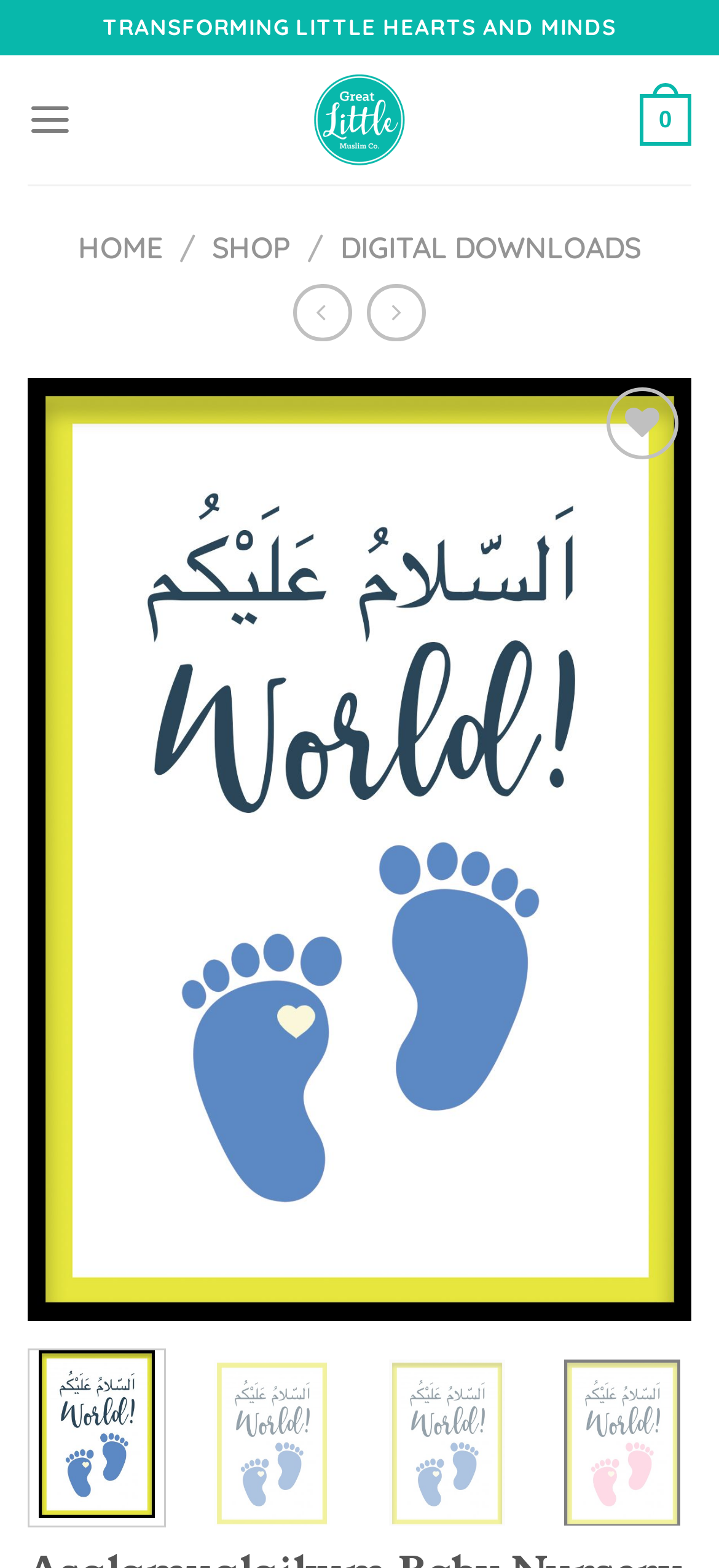Please identify the bounding box coordinates of where to click in order to follow the instruction: "Add to Wishlist".

[0.803, 0.306, 0.936, 0.35]